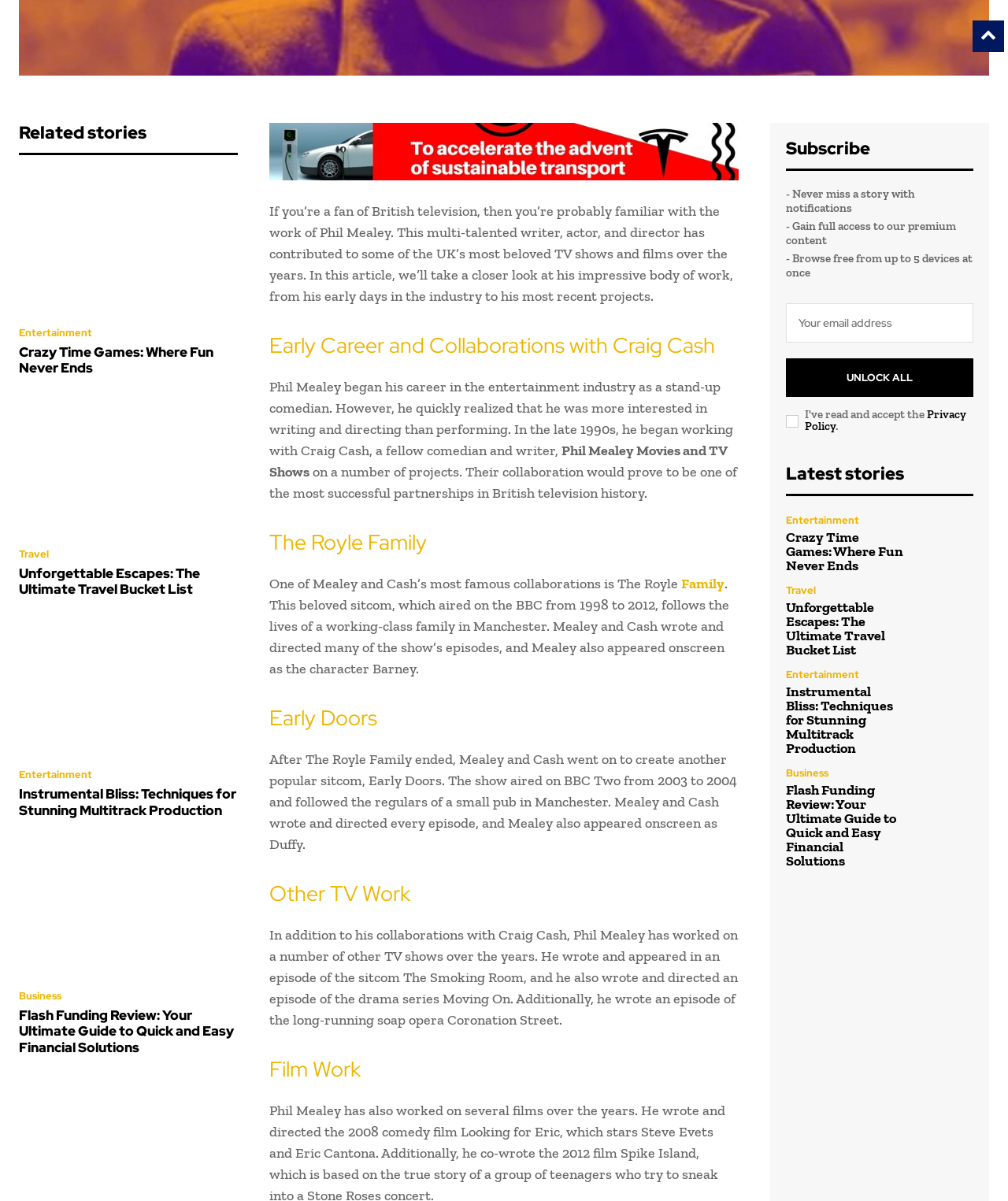What is the profession of Phil Mealey?
Based on the screenshot, provide your answer in one word or phrase.

Writer, actor, and director